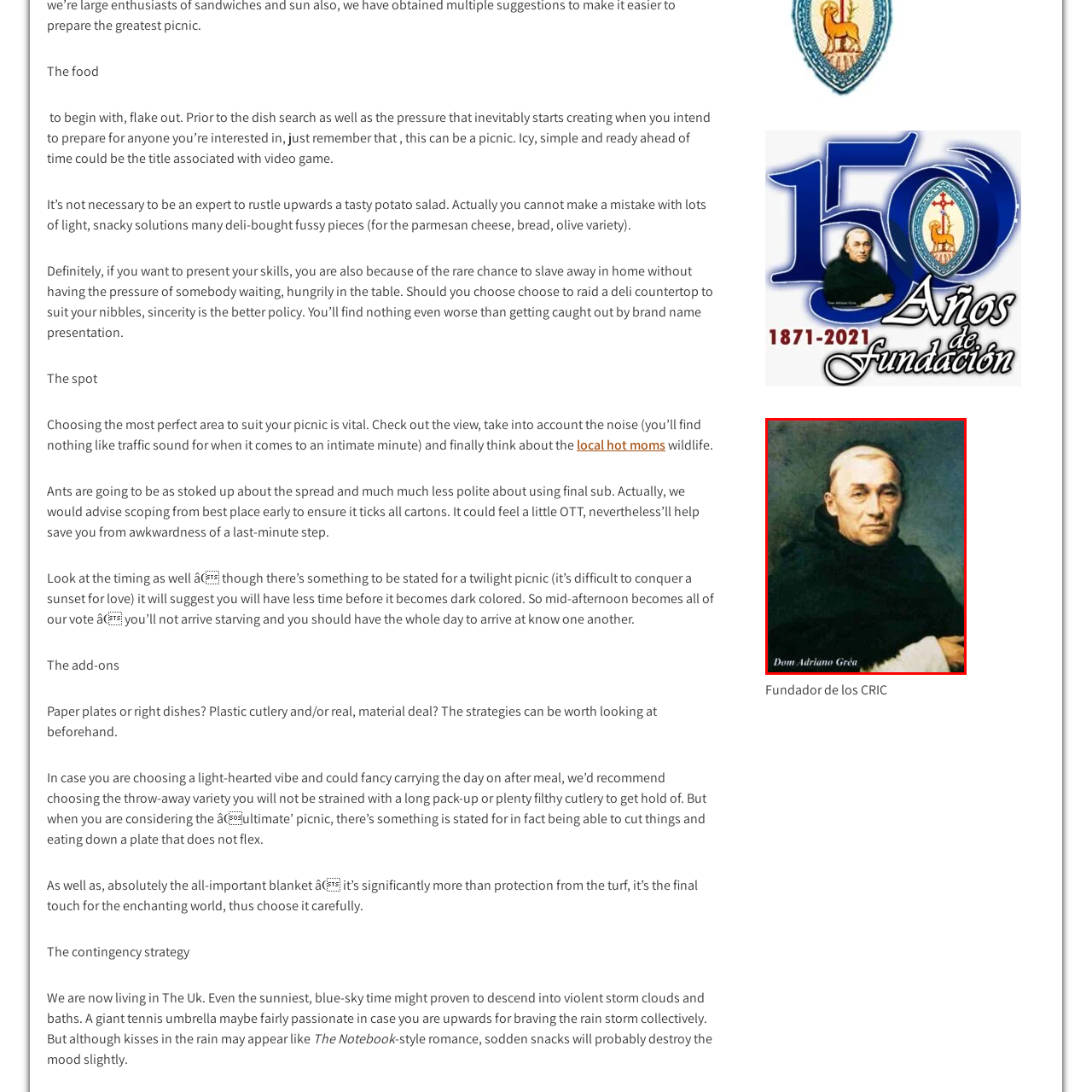What is the color of Dom Adrián Gréa's habit?
Please analyze the image within the red bounding box and respond with a detailed answer to the question.

The caption describes Dom Adrián Gréa as wearing a 'dark clerical habit', which suggests that the color of his habit is dark.